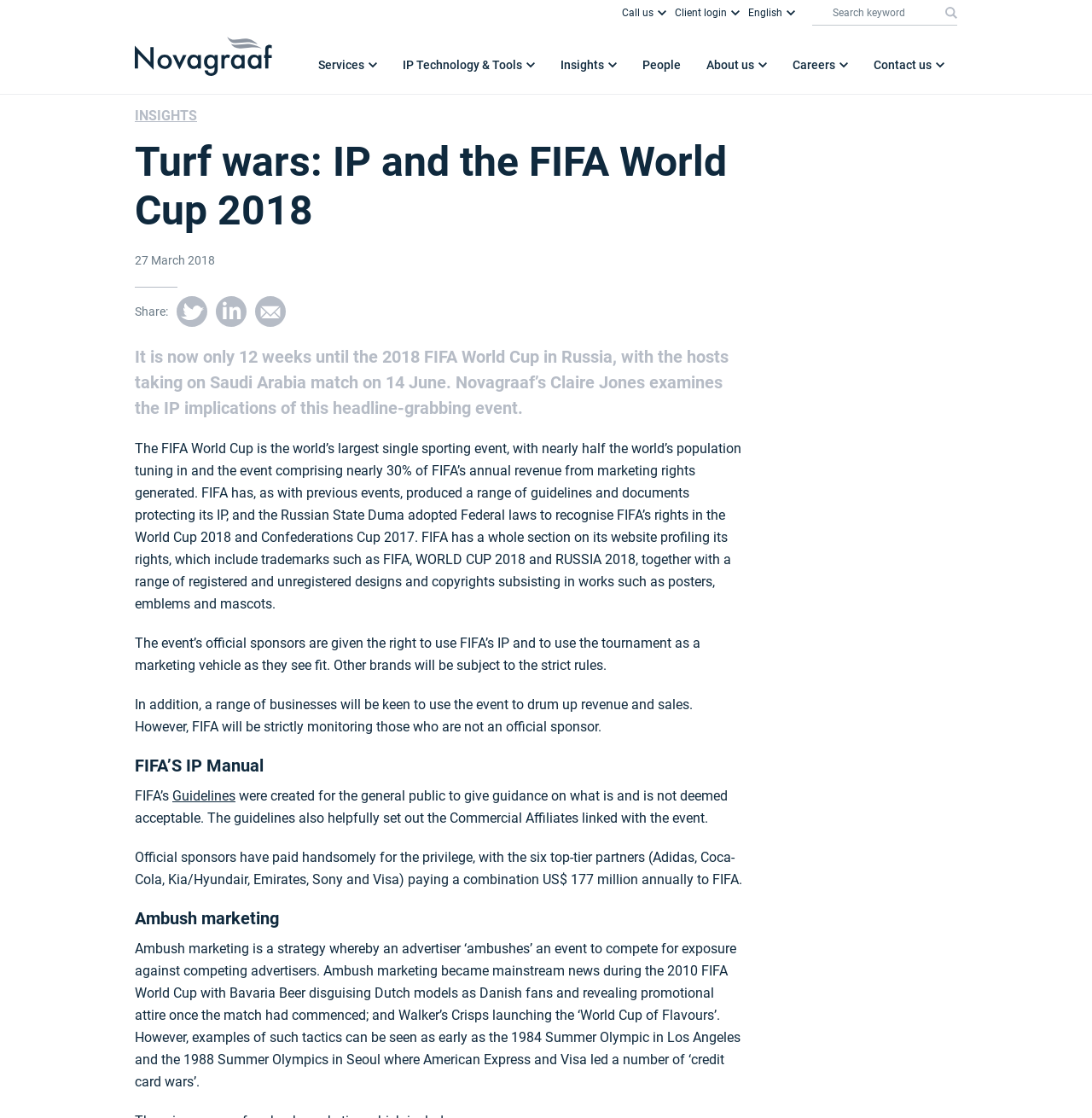What is the strategy mentioned in the article where an advertiser competes for exposure against competing advertisers?
Please use the image to provide an in-depth answer to the question.

The article mentions that ambush marketing is a strategy whereby an advertiser ‘ambushes’ an event to compete for exposure against competing advertisers, and provides examples of such tactics during the 2010 FIFA World Cup and the 1984 Summer Olympic in Los Angeles.